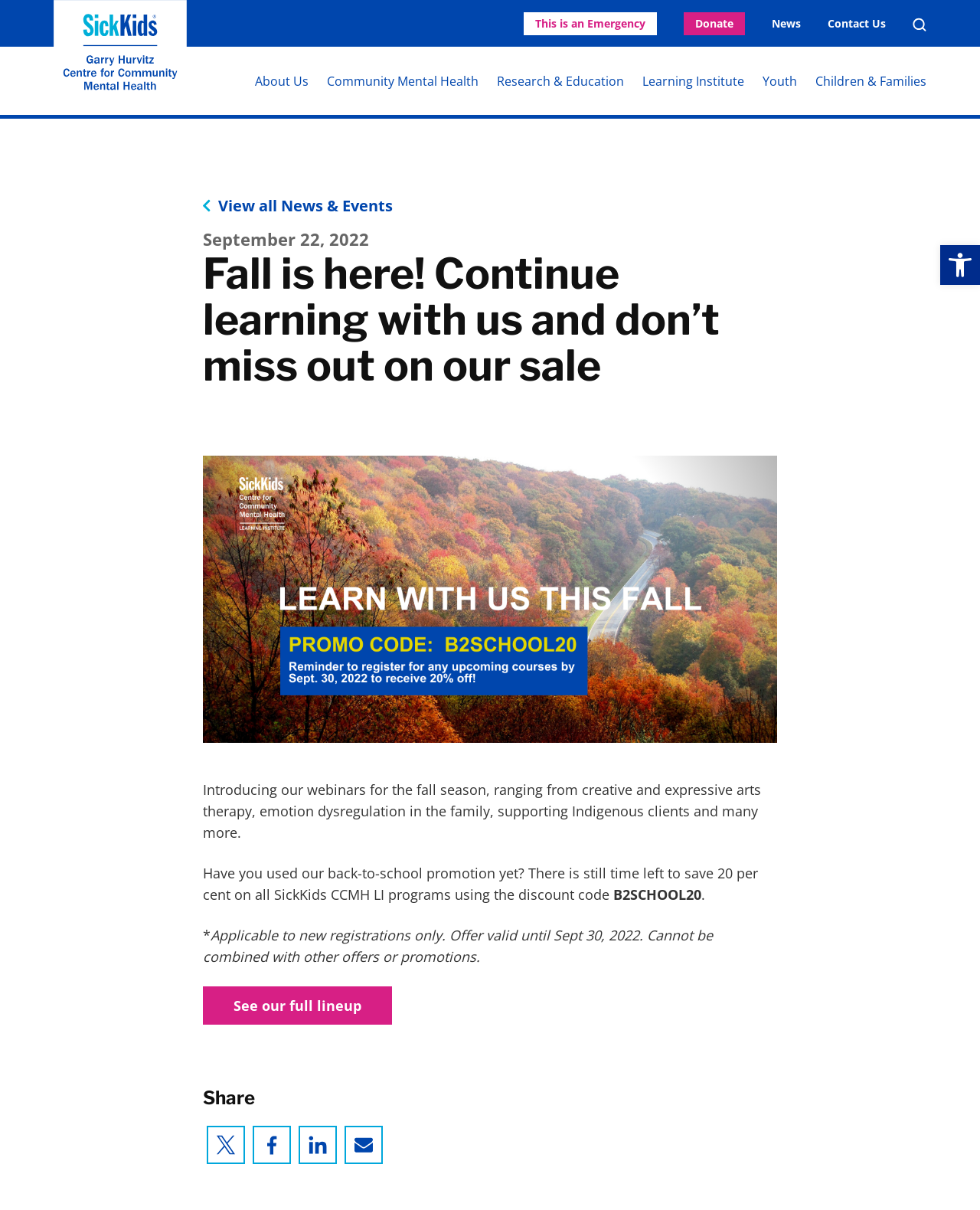What is the discount code for the back-to-school promotion?
Using the image provided, answer with just one word or phrase.

B2SCHOOL20